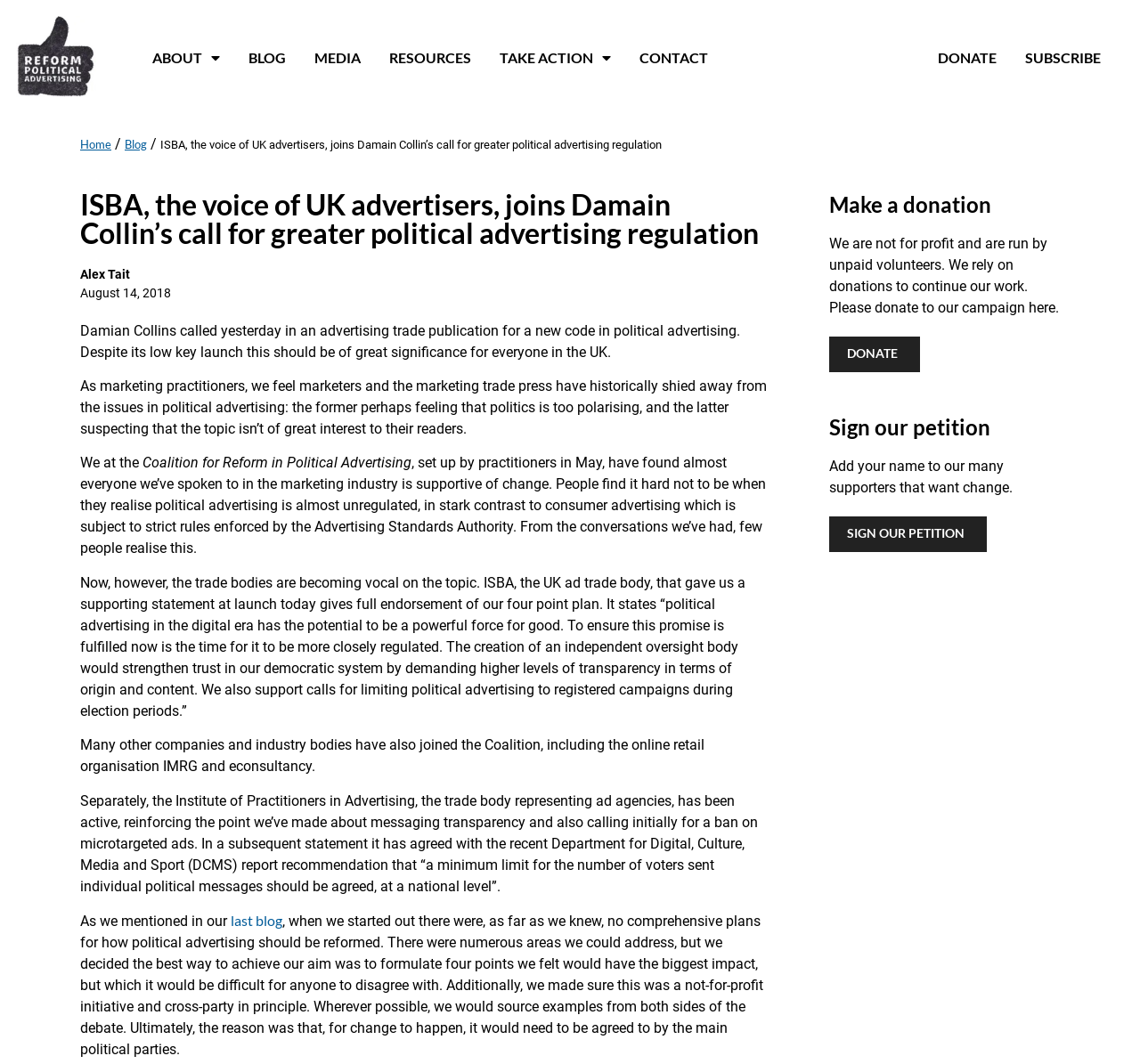Kindly determine the bounding box coordinates for the clickable area to achieve the given instruction: "Sign our petition".

[0.727, 0.485, 0.866, 0.518]